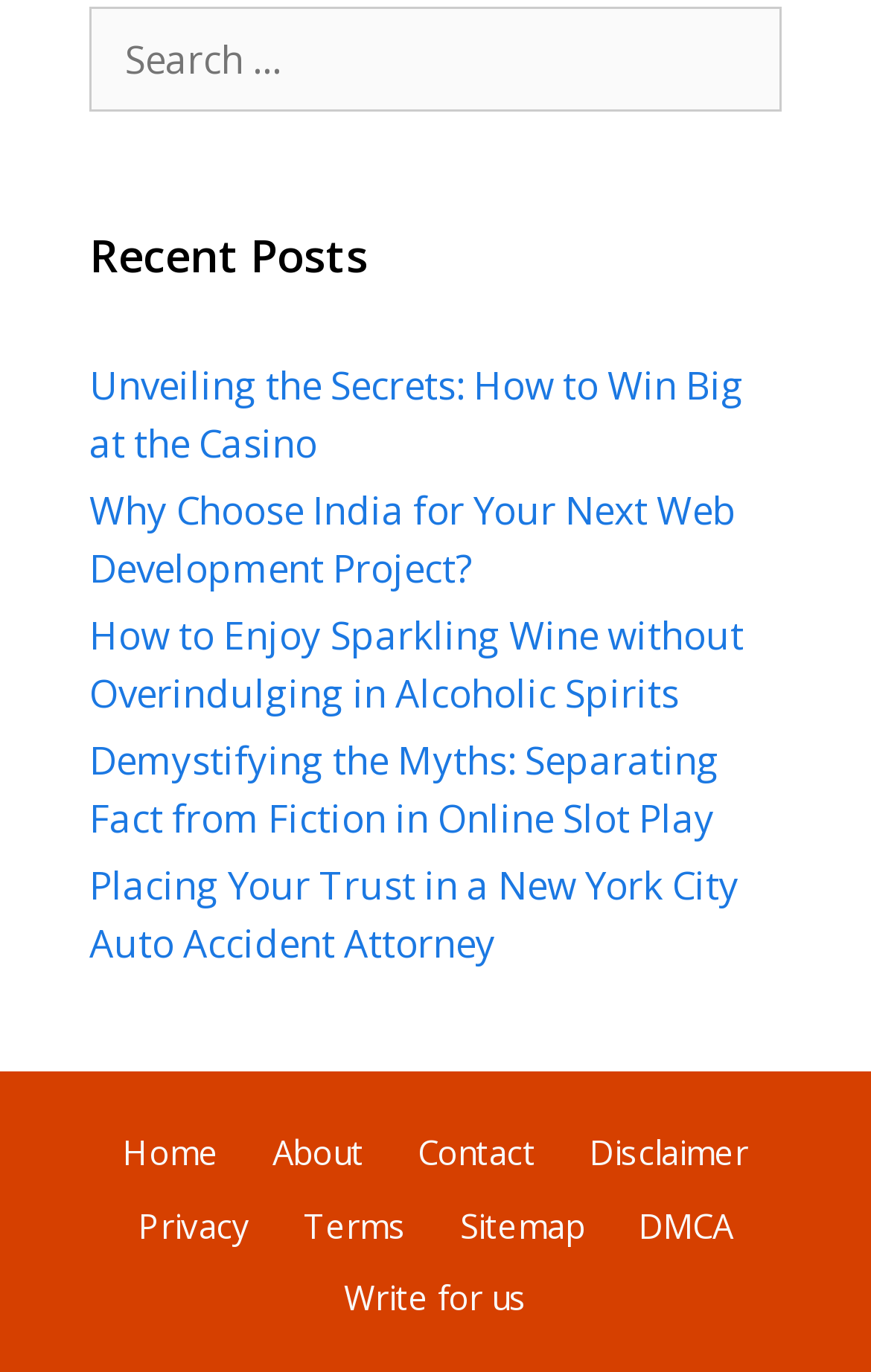Determine the bounding box coordinates for the clickable element required to fulfill the instruction: "Read the recent post 'Unveiling the Secrets: How to Win Big at the Casino'". Provide the coordinates as four float numbers between 0 and 1, i.e., [left, top, right, bottom].

[0.103, 0.262, 0.854, 0.341]